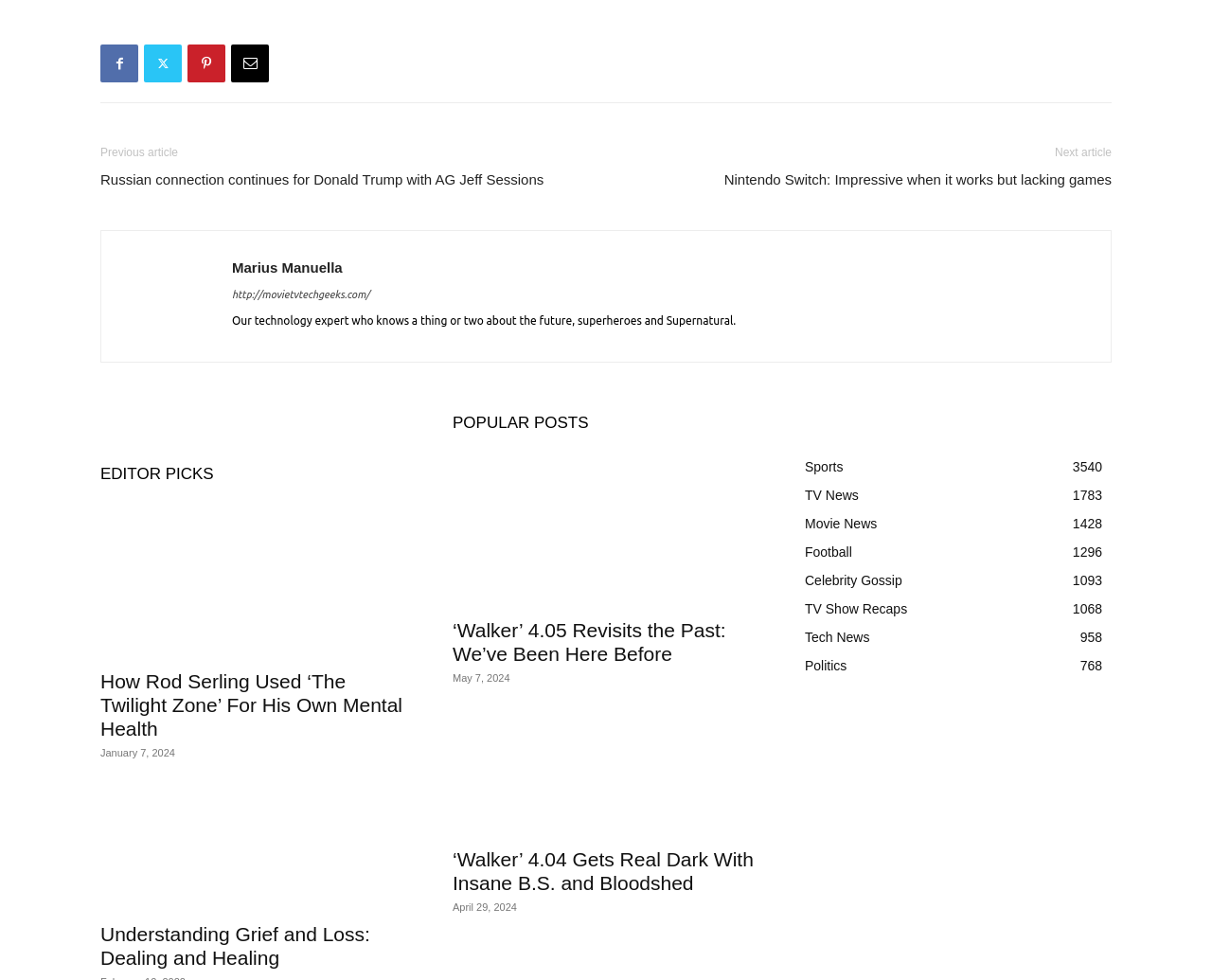Identify the bounding box coordinates for the UI element described as follows: "TV Show Recaps1068". Ensure the coordinates are four float numbers between 0 and 1, formatted as [left, top, right, bottom].

[0.664, 0.614, 0.749, 0.629]